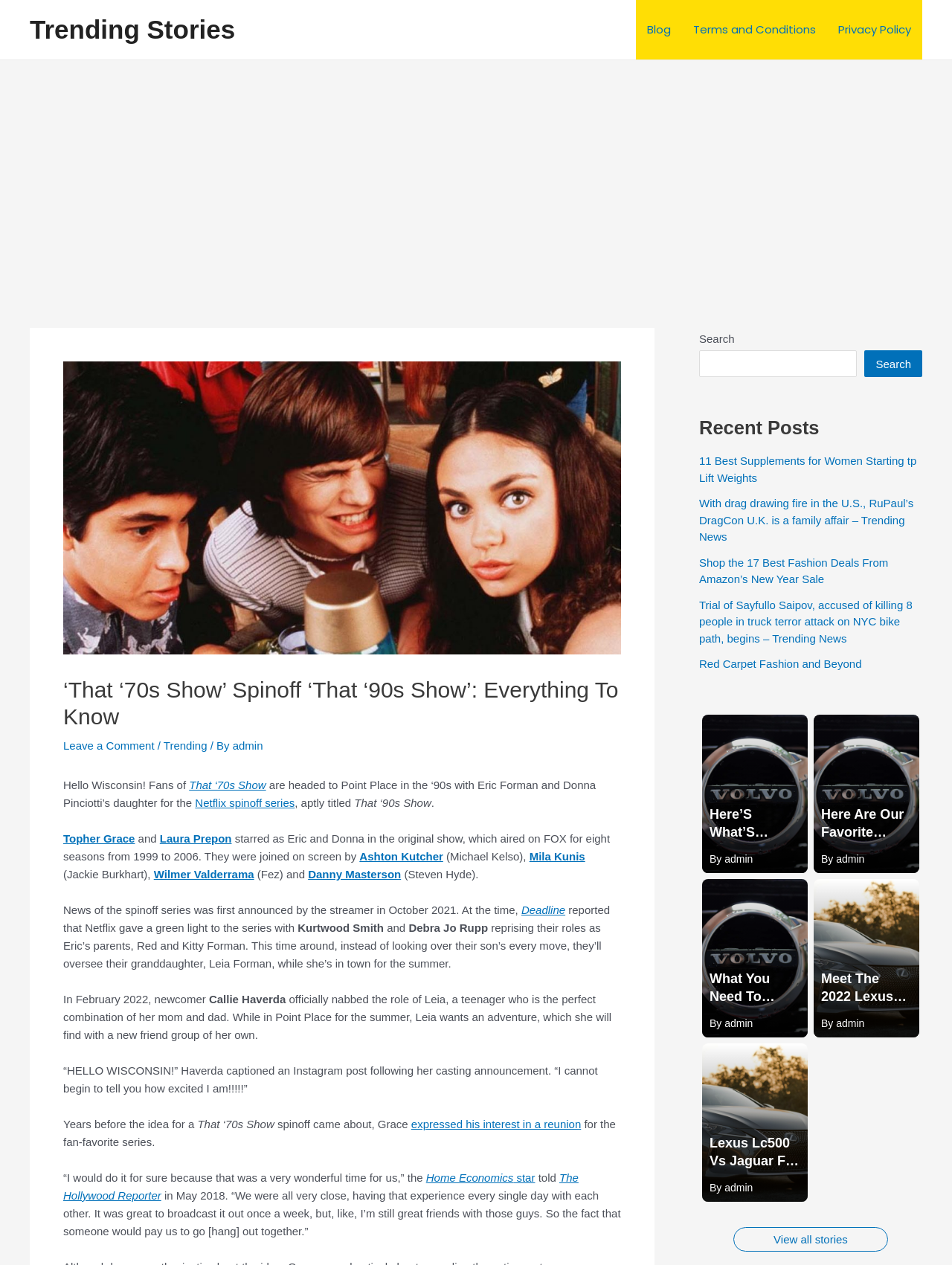Who is the newcomer who officially nabbed the role of Leia?
Please answer the question with a detailed response using the information from the screenshot.

According to the article, in February 2022, newcomer Callie Haverda officially nabbed the role of Leia, a teenager who is the perfect combination of her mom and dad.